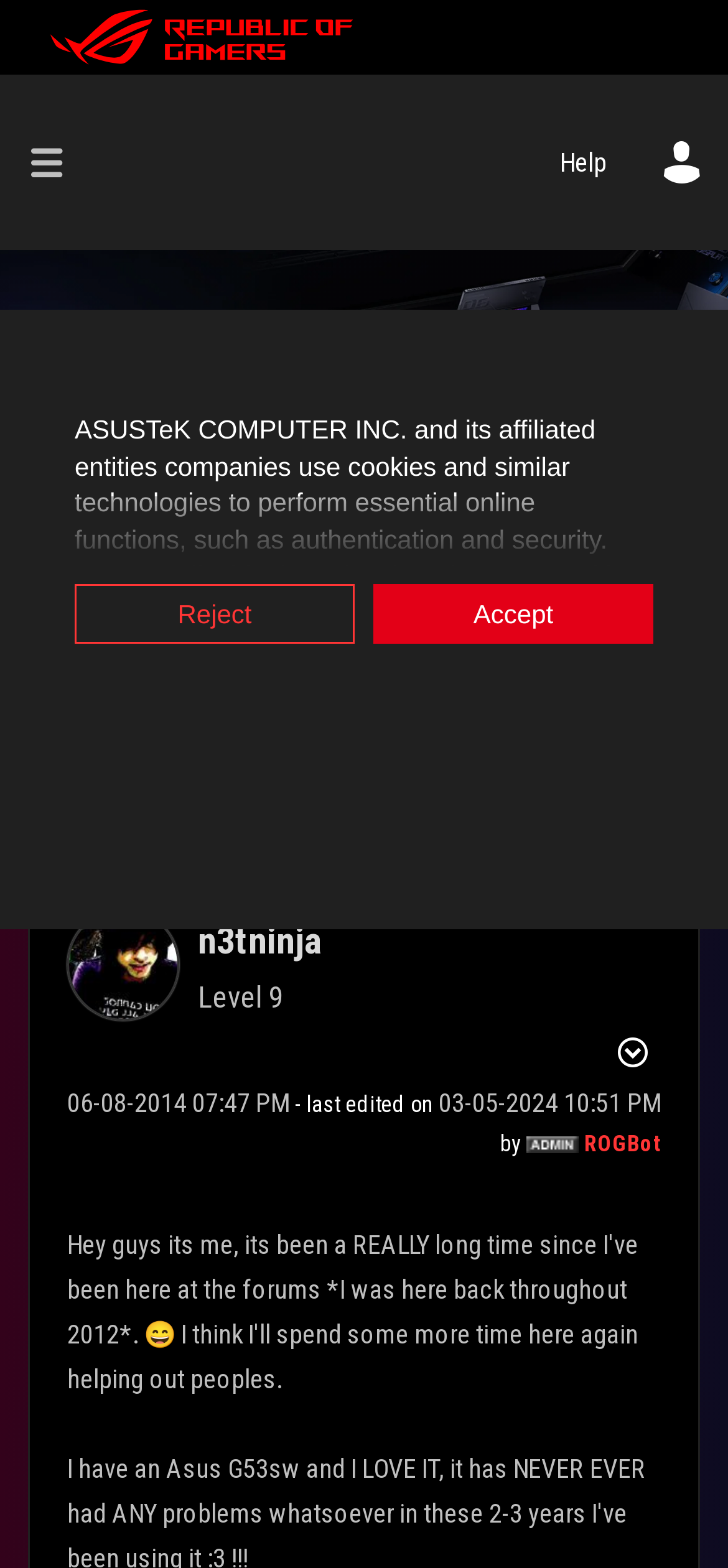Can you determine the bounding box coordinates of the area that needs to be clicked to fulfill the following instruction: "Browse the forum"?

[0.038, 0.074, 0.131, 0.133]